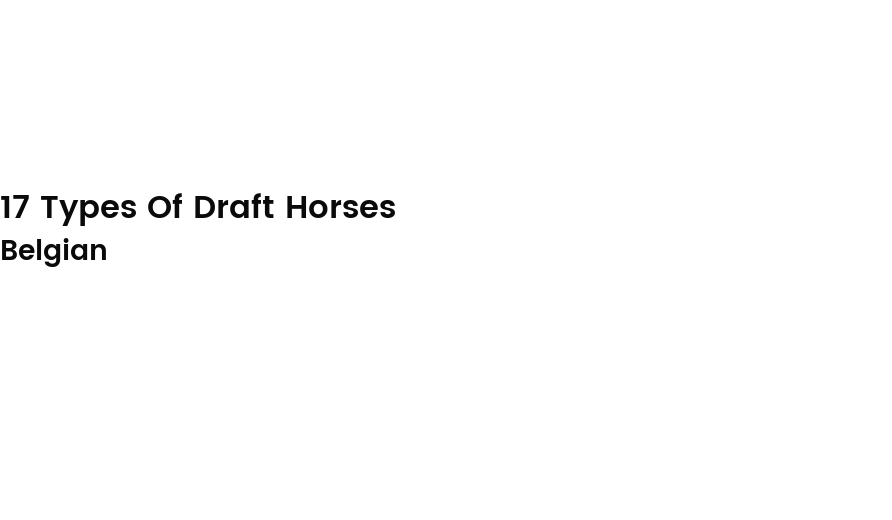What role do Belgian draft horses play?
Answer with a single word or short phrase according to what you see in the image.

Agriculture and heavy work